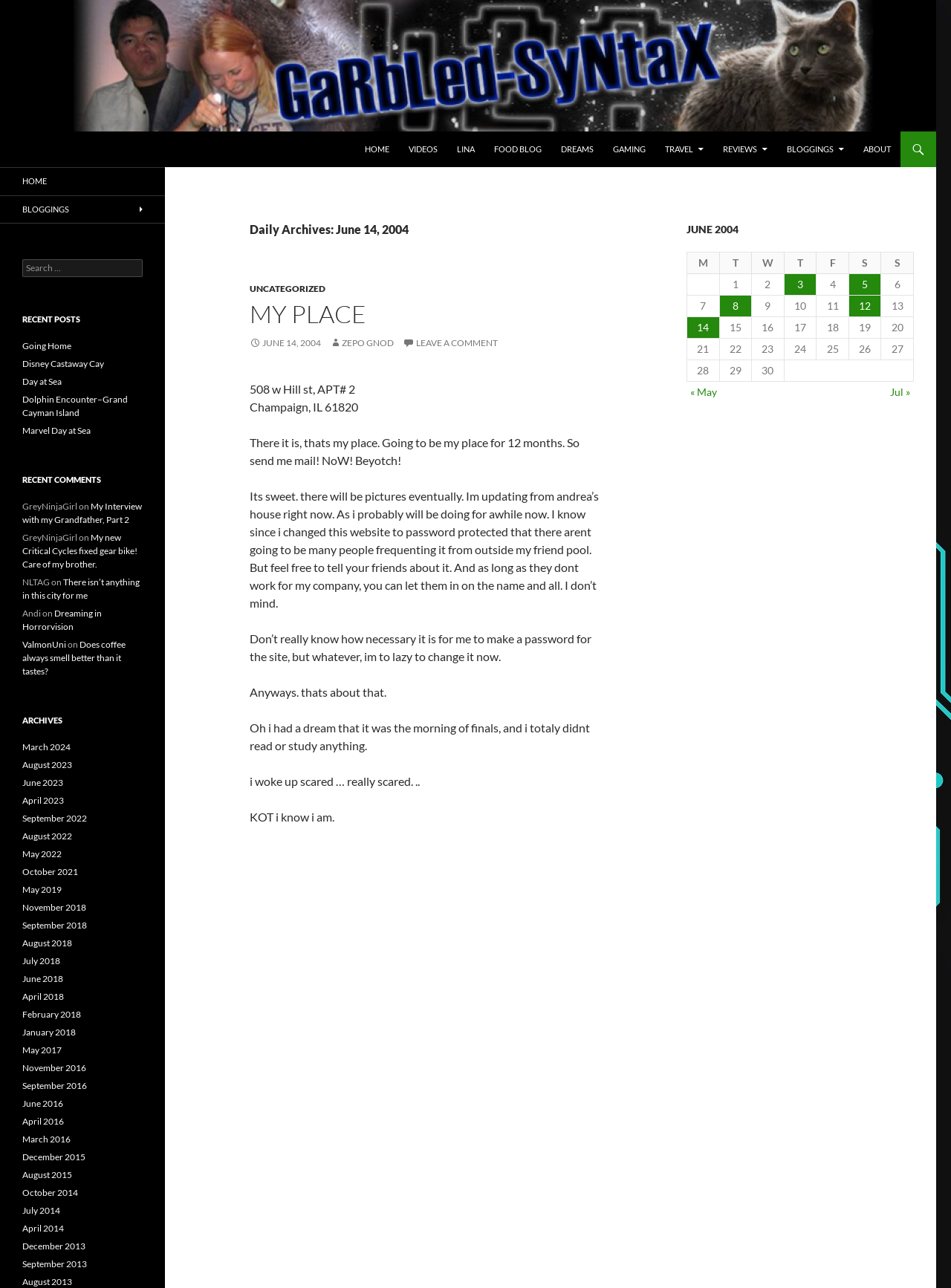Pinpoint the bounding box coordinates of the element to be clicked to execute the instruction: "read the 'MY PLACE' article".

[0.262, 0.234, 0.633, 0.254]